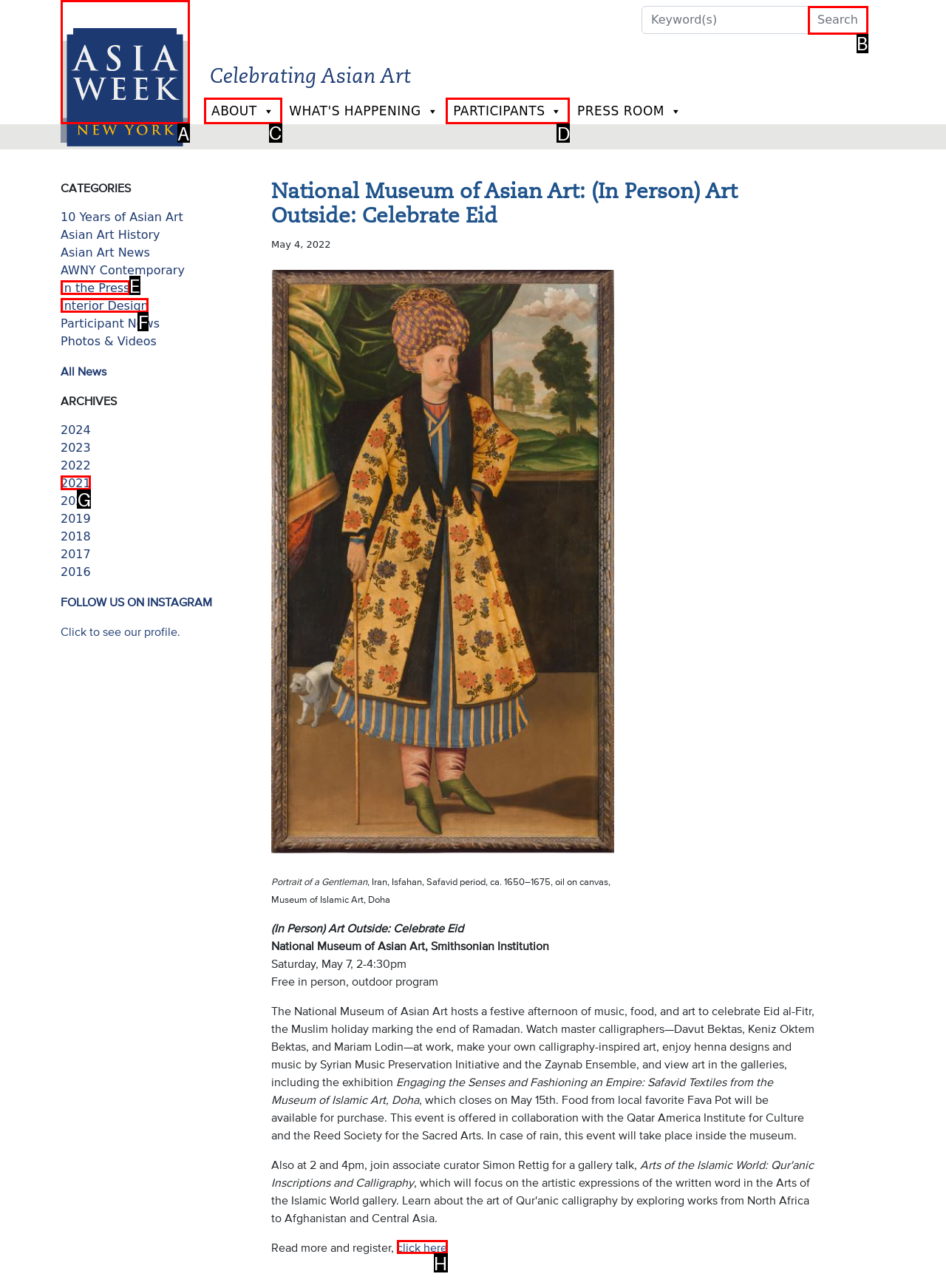Select the option I need to click to accomplish this task: Explore the ABOUT section
Provide the letter of the selected choice from the given options.

C